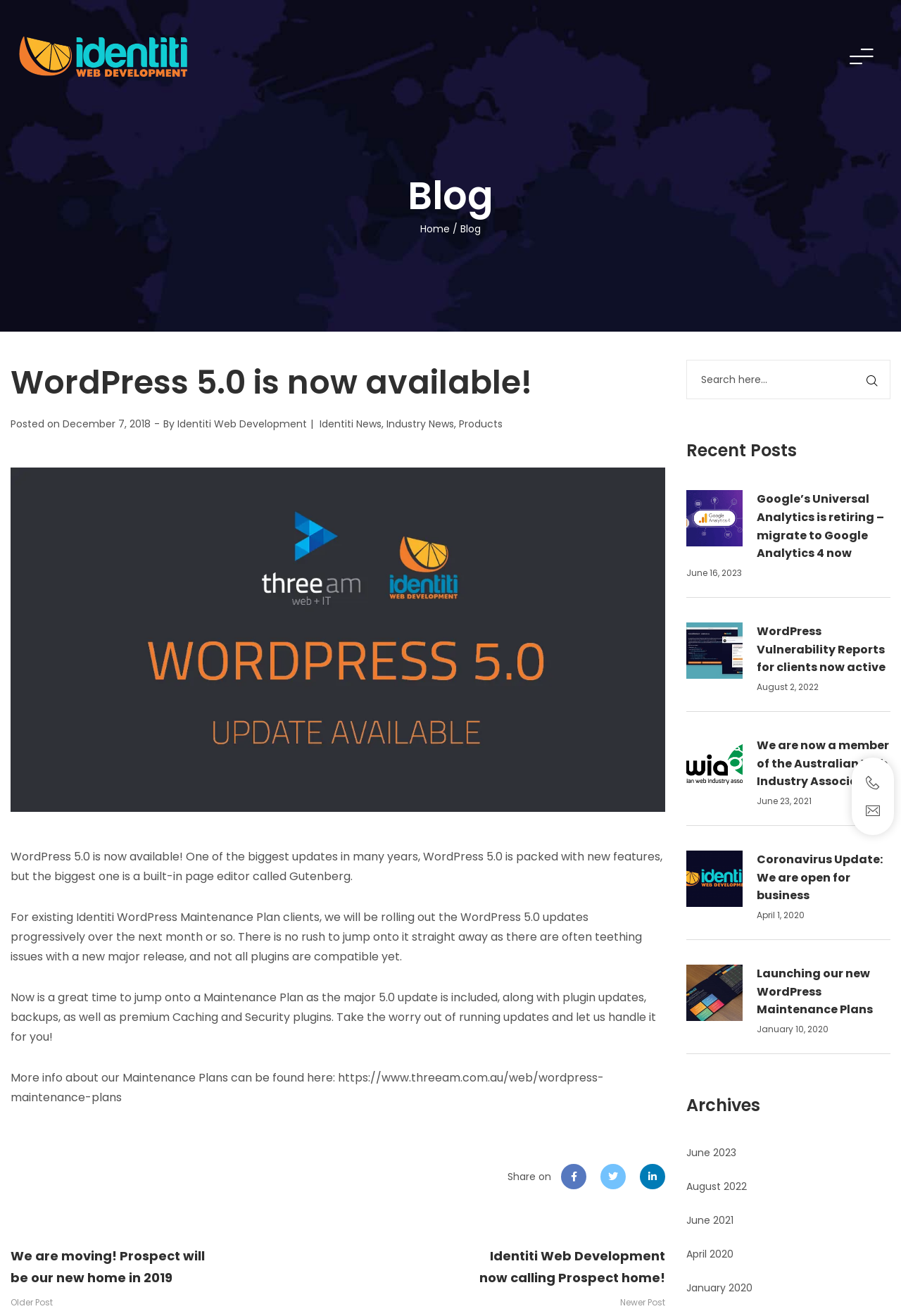What is the latest WordPress version mentioned on this webpage?
Use the information from the image to give a detailed answer to the question.

The webpage mentions WordPress 5.0 is now available, and it is packed with new features, including a built-in page editor called Gutenberg.